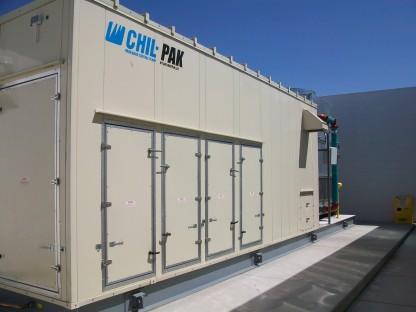What is the purpose of the unit?
Please craft a detailed and exhaustive response to the question.

The unit is designed specifically for data center applications, and its purpose is to provide reliable and efficient cooling solutions for data centers, where maintaining optimal temperatures is crucial for equipment performance and longevity, as mentioned in the caption.